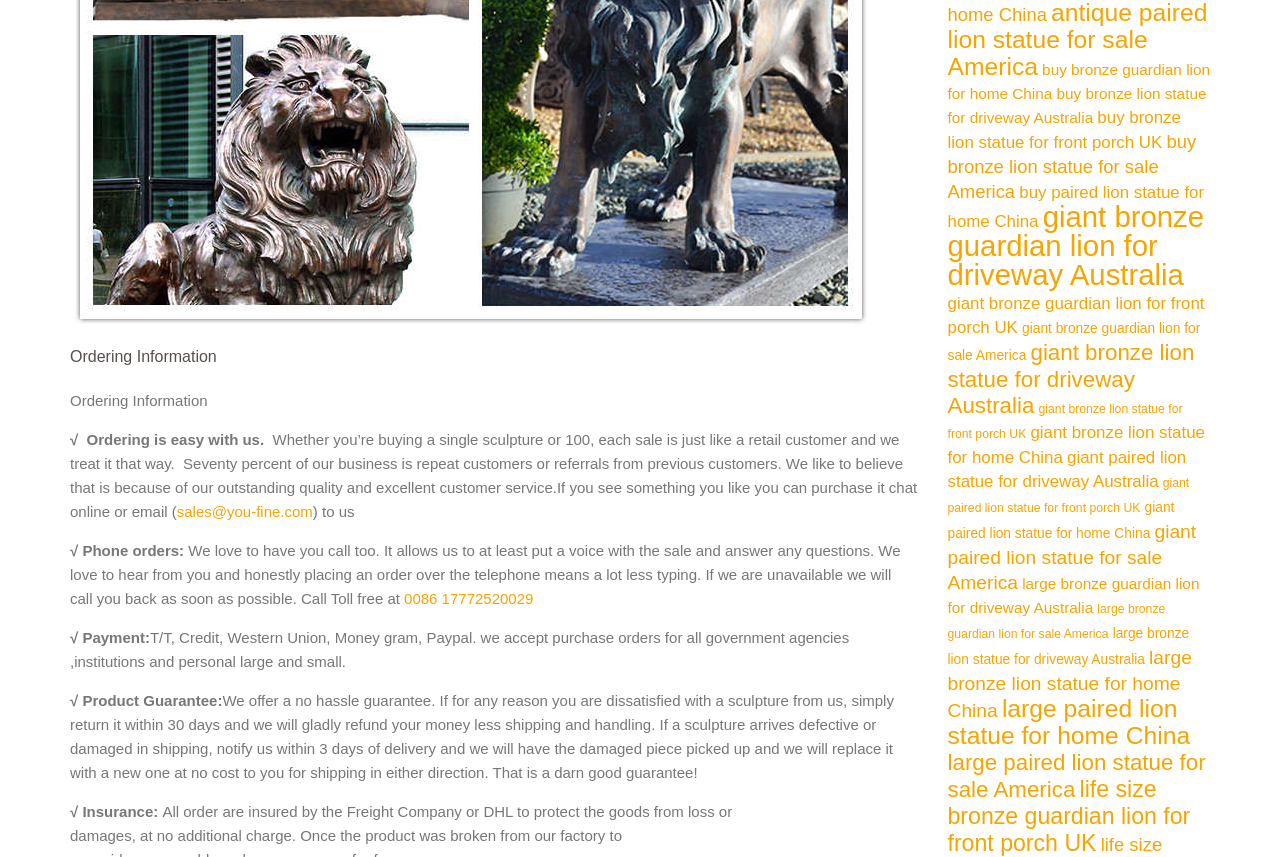Determine the bounding box coordinates for the HTML element mentioned in the following description: "aria-label="CentennialCollege"". The coordinates should be a list of four floats ranging from 0 to 1, represented as [left, top, right, bottom].

None